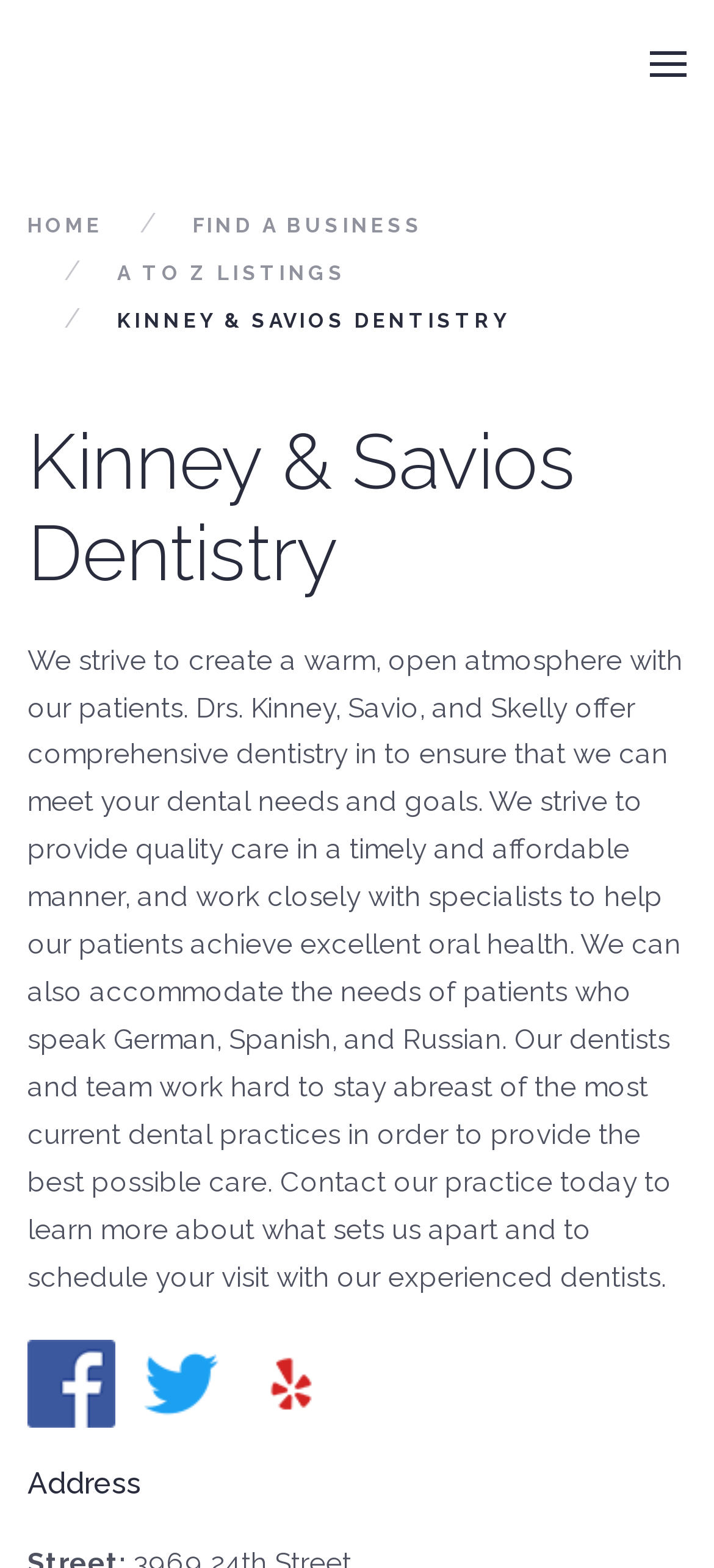Provide a brief response to the question below using a single word or phrase: 
What is the section title at the bottom of the page?

Address